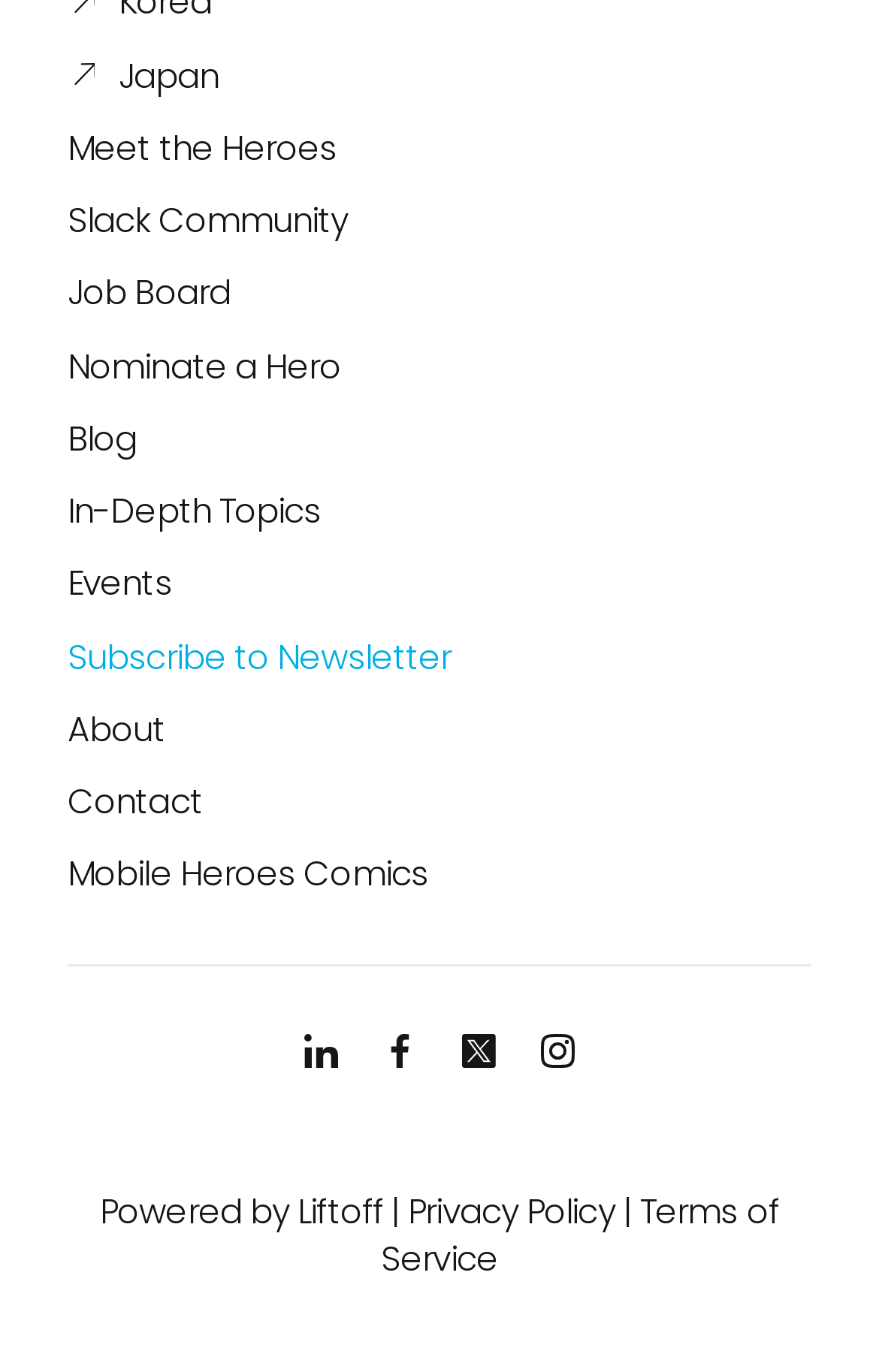Locate the bounding box coordinates of the clickable part needed for the task: "Visit Japan".

[0.077, 0.037, 0.249, 0.072]